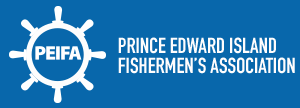What is the full name of the organization?
Using the information from the image, give a concise answer in one word or a short phrase.

Prince Edward Island Fishermen's Association